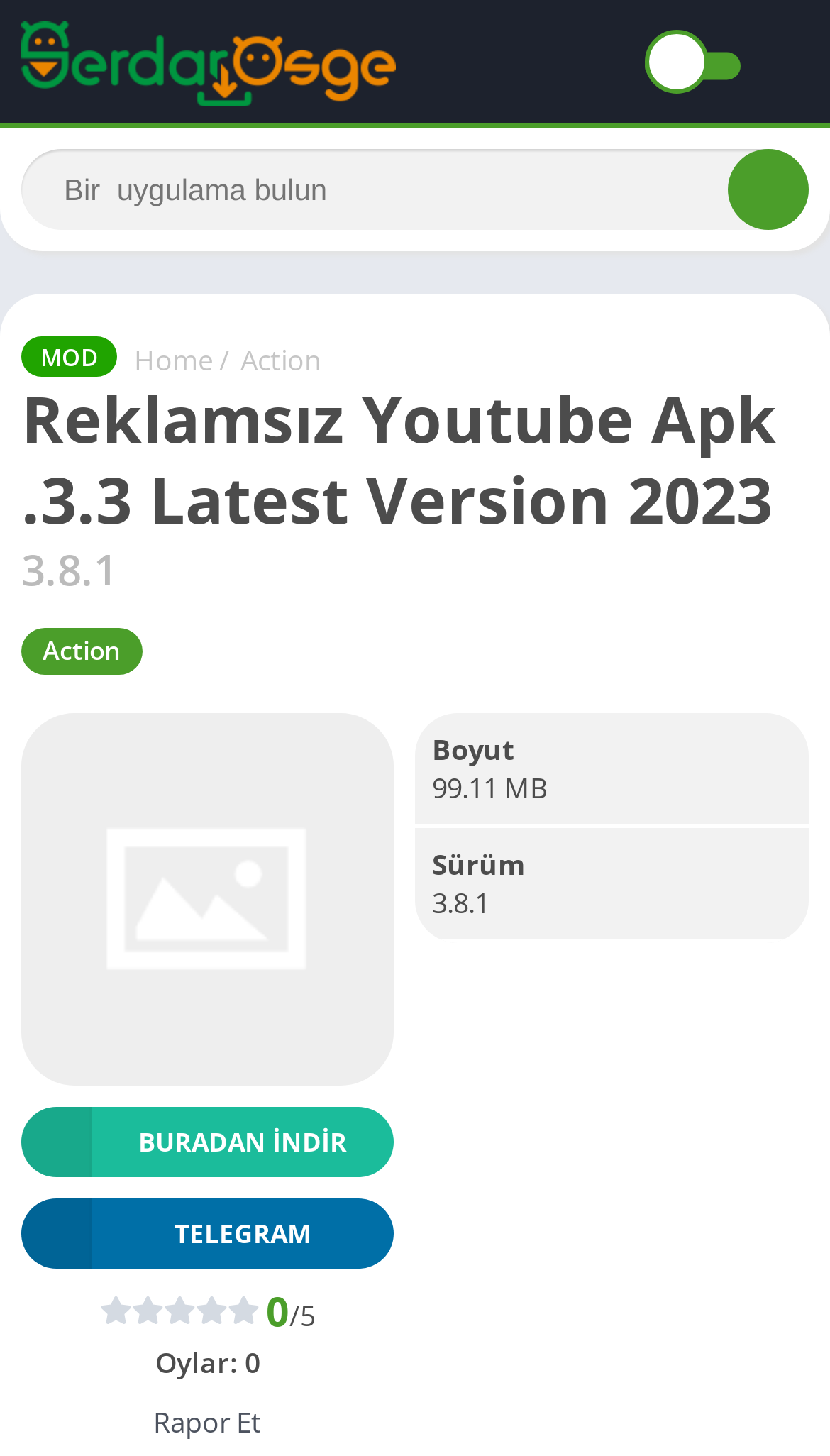What is the purpose of the 'Search' button?
Kindly give a detailed and elaborate answer to the question.

I found the answer by looking at the button element with the text 'Search' and its location near the textbox element, indicating that it is used to search for something.